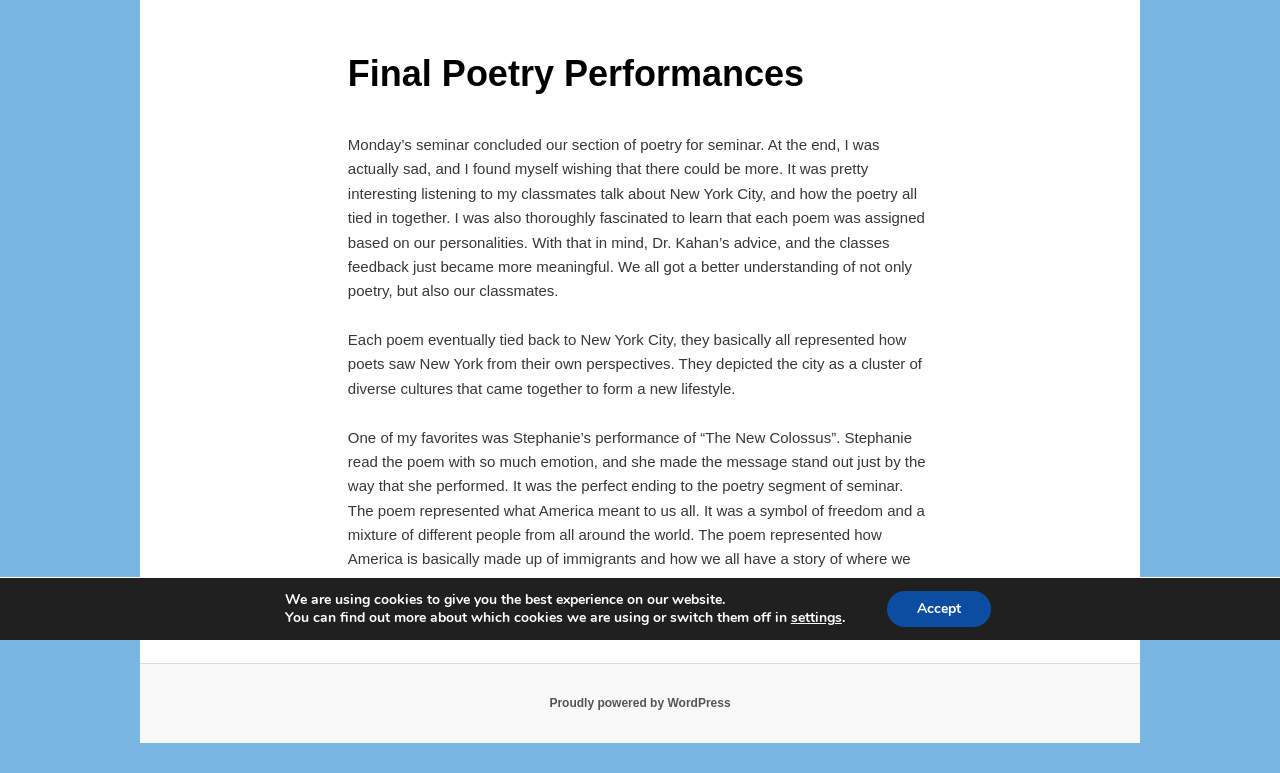From the element description: "Proudly powered by WordPress", extract the bounding box coordinates of the UI element. The coordinates should be expressed as four float numbers between 0 and 1, in the order [left, top, right, bottom].

[0.429, 0.901, 0.571, 0.919]